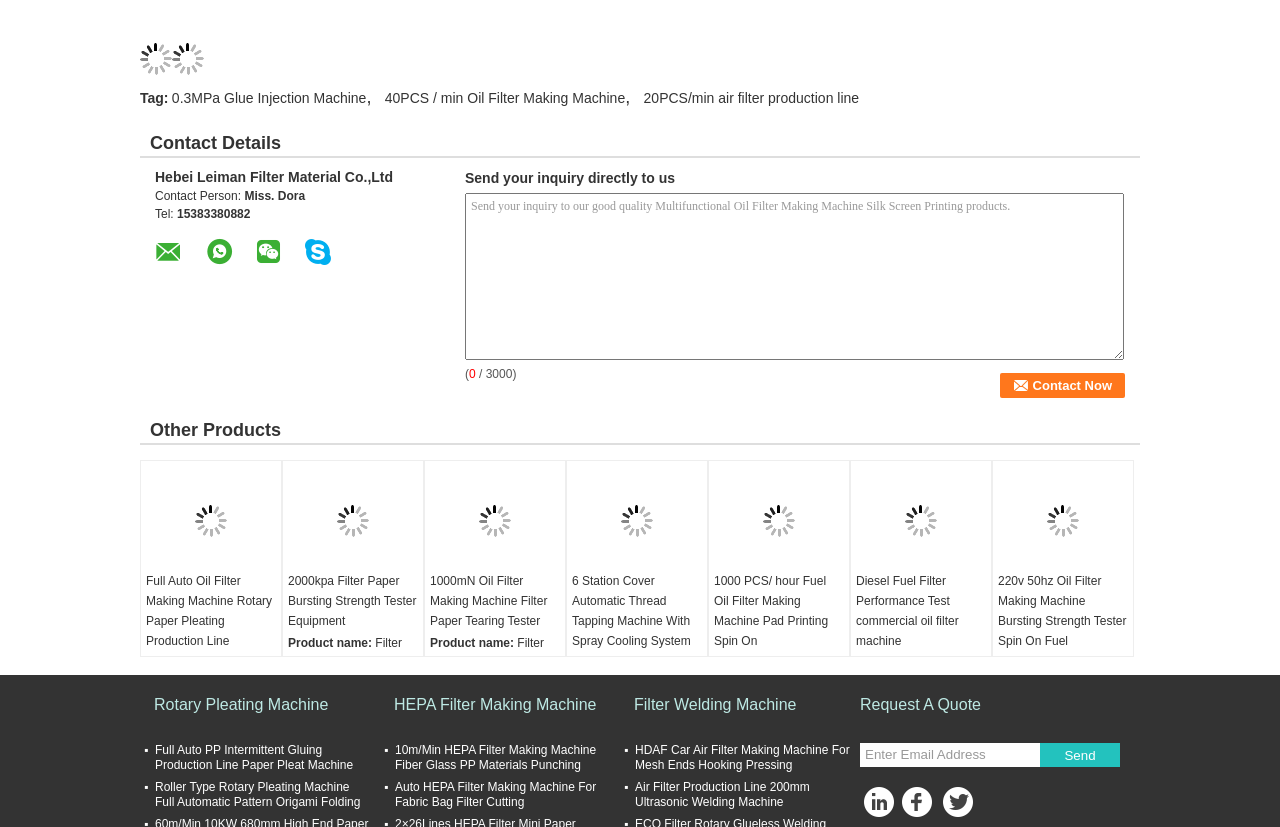Please determine the bounding box coordinates of the clickable area required to carry out the following instruction: "Click the 'Contact Now' button". The coordinates must be four float numbers between 0 and 1, represented as [left, top, right, bottom].

[0.781, 0.451, 0.879, 0.481]